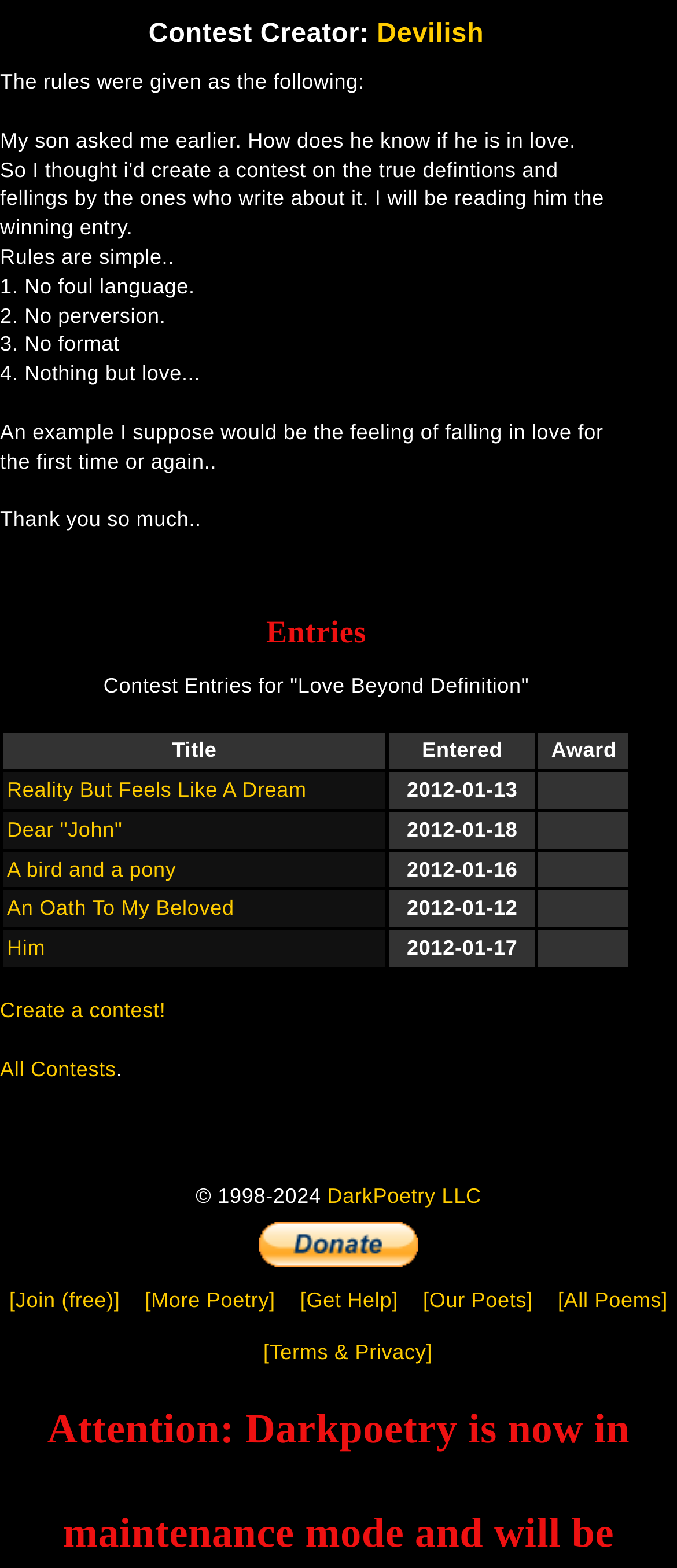Determine the bounding box for the UI element described here: "parent_node: Search for: value="Search"".

None